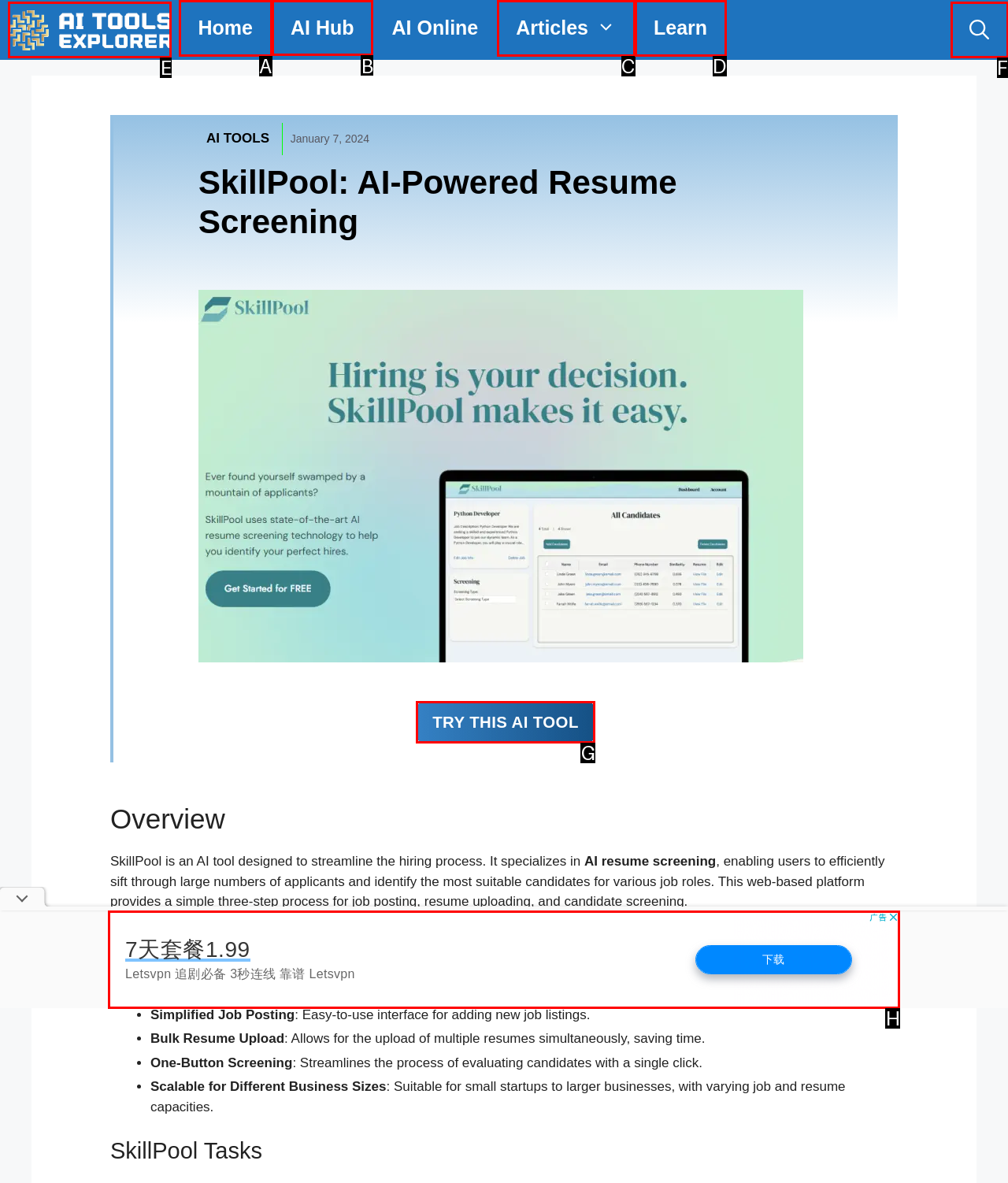Specify which HTML element I should click to complete this instruction: Click the 'Small Group ministries' link Answer with the letter of the relevant option.

None